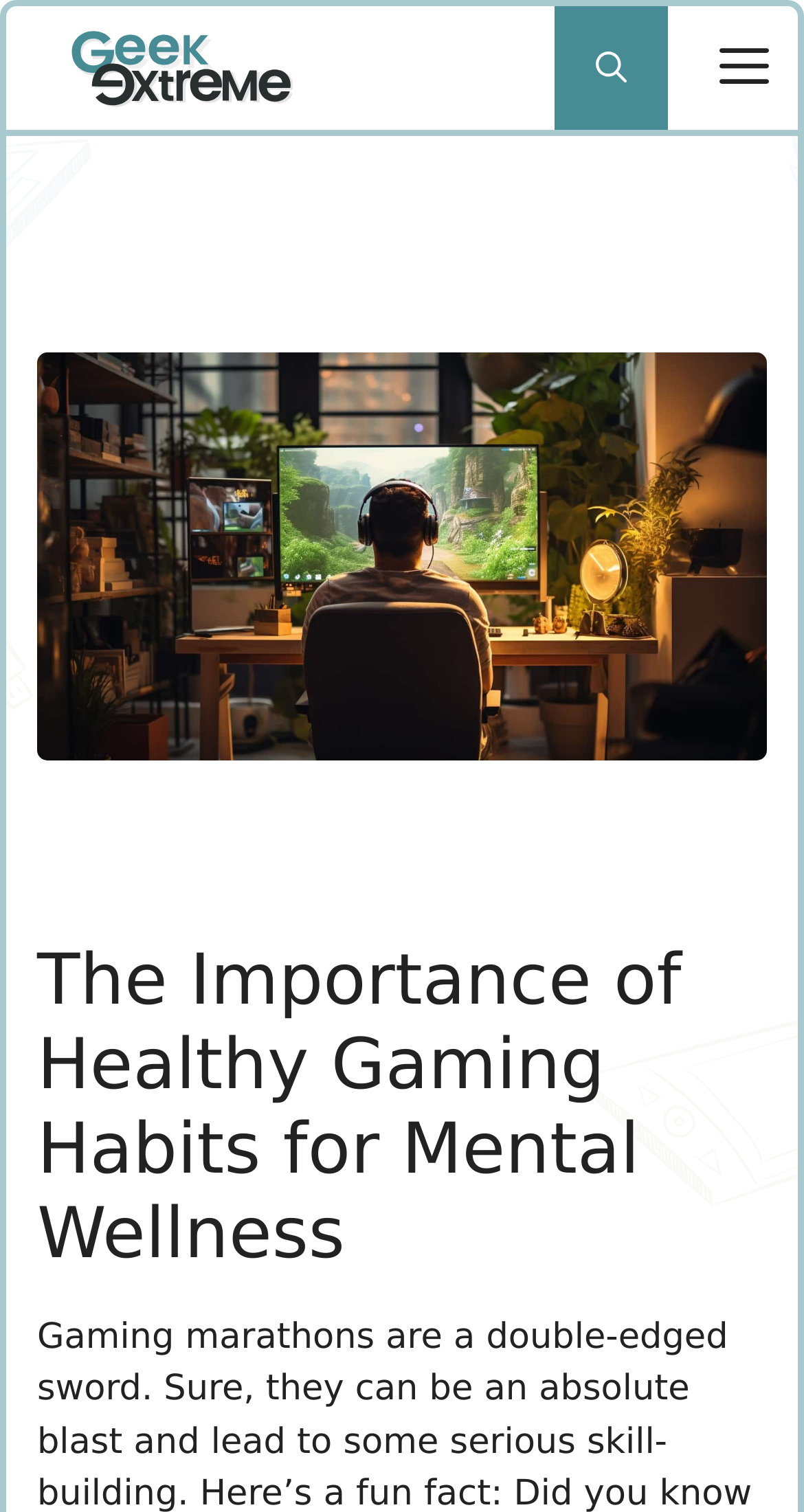What is the topic of the main content on the webpage?
Using the information presented in the image, please offer a detailed response to the question.

The main content on the webpage appears to be about healthy gaming habits, as indicated by the heading element with the text 'The Importance of Healthy Gaming Habits for Mental Wellness' and the link element with the text 'Healthy Gaming Habits for Mental Wellness 3'.